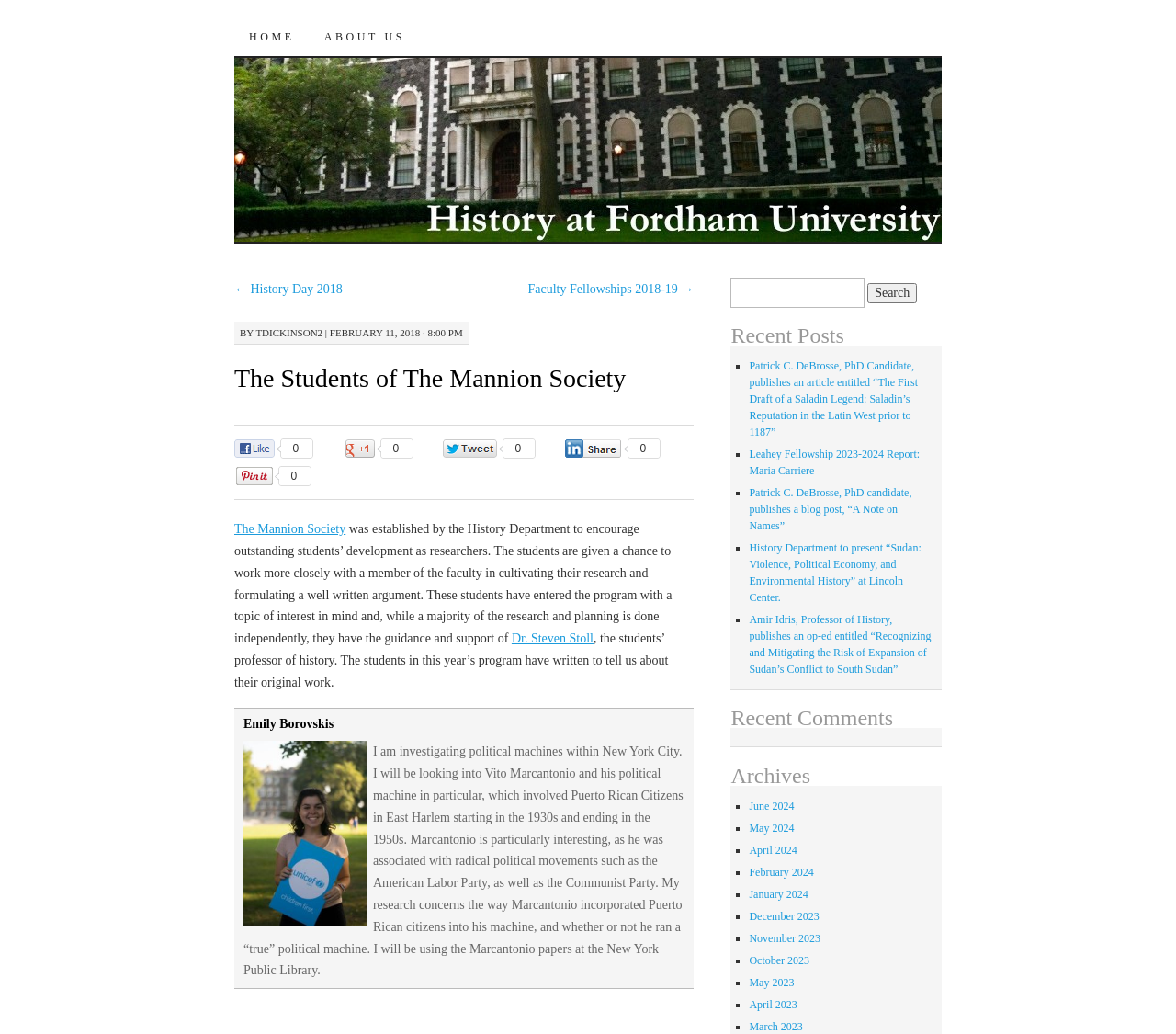Locate the bounding box coordinates of the element to click to perform the following action: 'Search for something'. The coordinates should be given as four float values between 0 and 1, in the form of [left, top, right, bottom].

[0.621, 0.269, 0.801, 0.297]